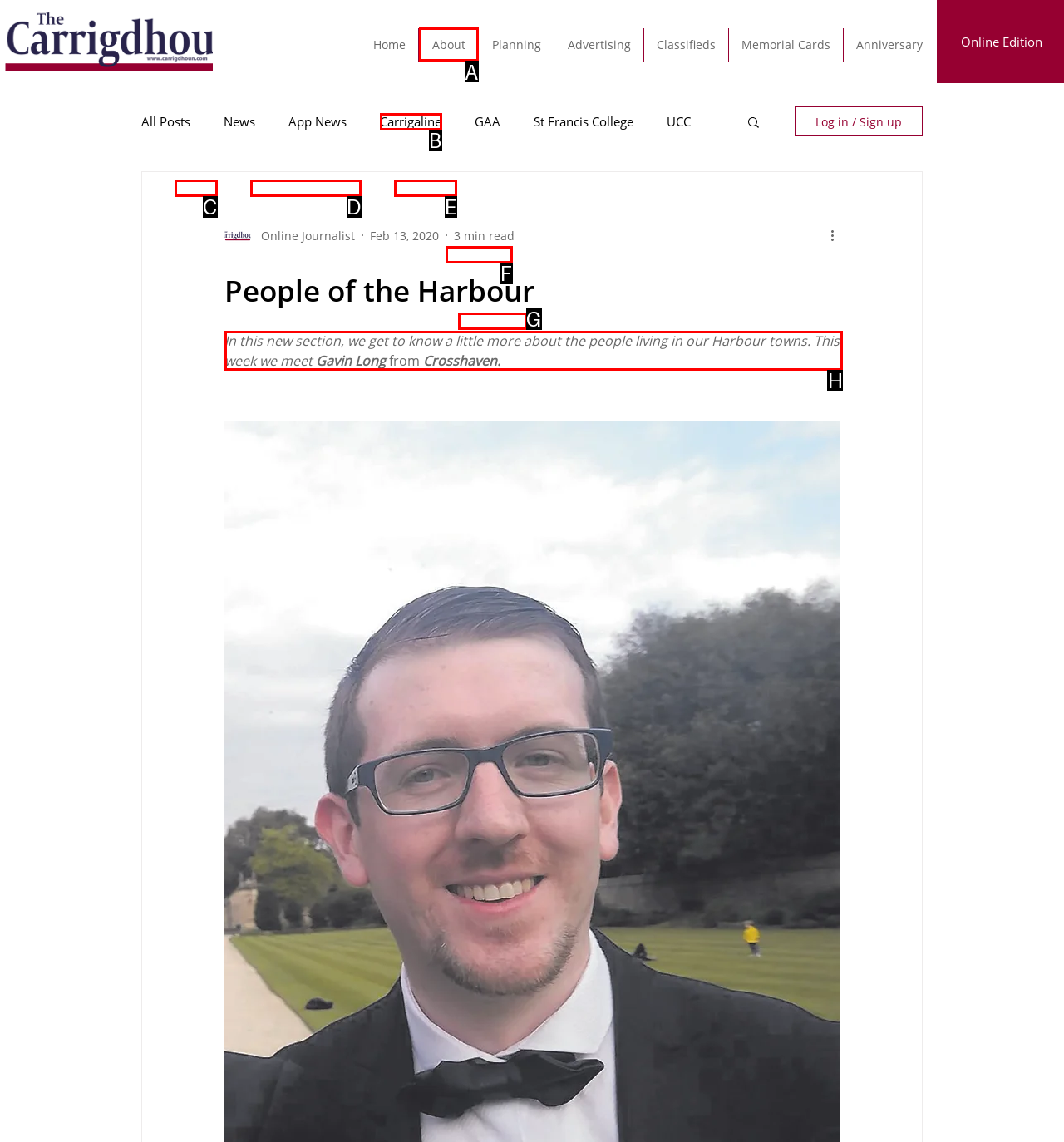Identify which lettered option to click to carry out the task: Read more about Gavin Long from Crosshaven. Provide the letter as your answer.

H